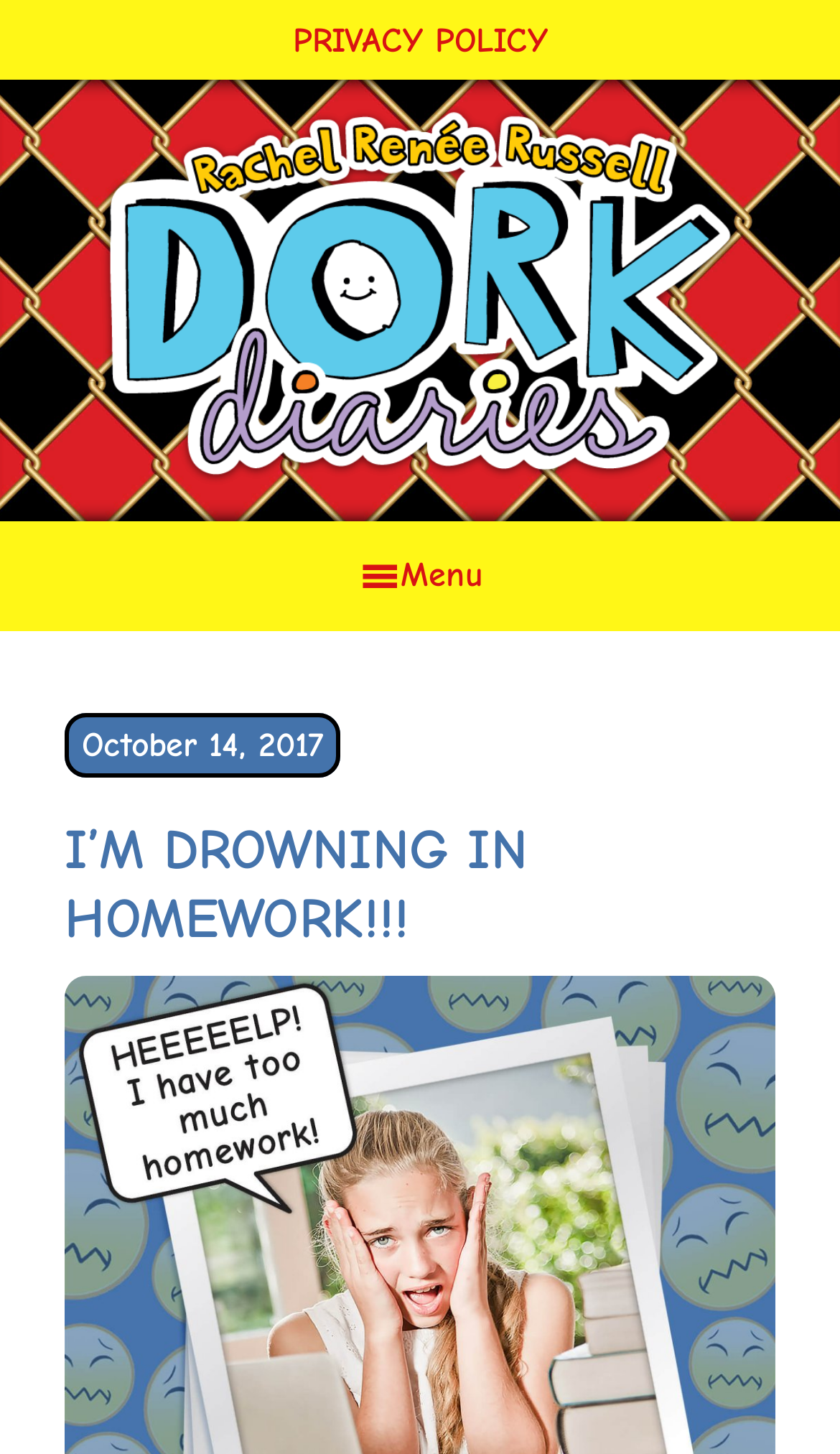Please specify the bounding box coordinates in the format (top-left x, top-left y, bottom-right x, bottom-right y), with values ranging from 0 to 1. Identify the bounding box for the UI component described as follows: Menu

[0.0, 0.359, 1.0, 0.435]